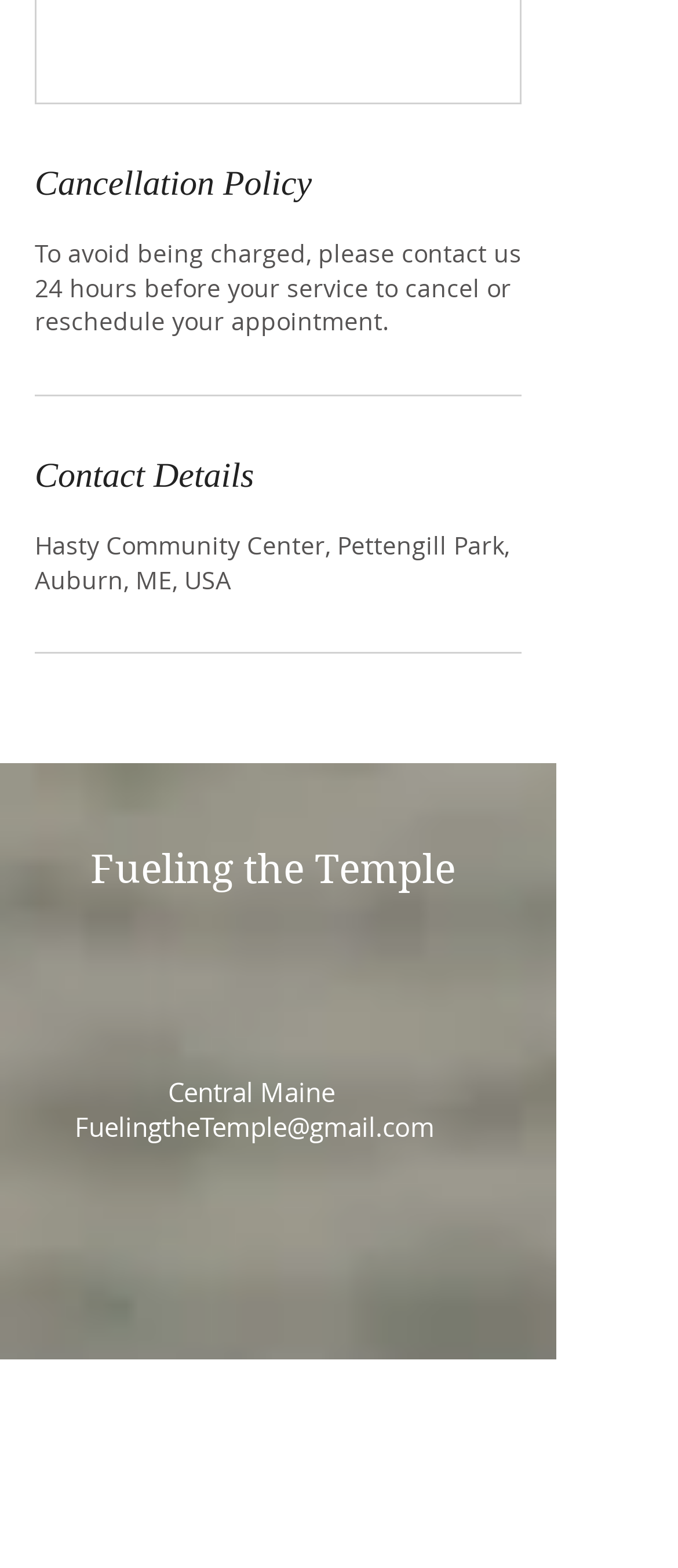Bounding box coordinates are specified in the format (top-left x, top-left y, bottom-right x, bottom-right y). All values are floating point numbers bounded between 0 and 1. Please provide the bounding box coordinate of the region this sentence describes: FuelingtheTemple@gmail.com

[0.11, 0.707, 0.641, 0.73]